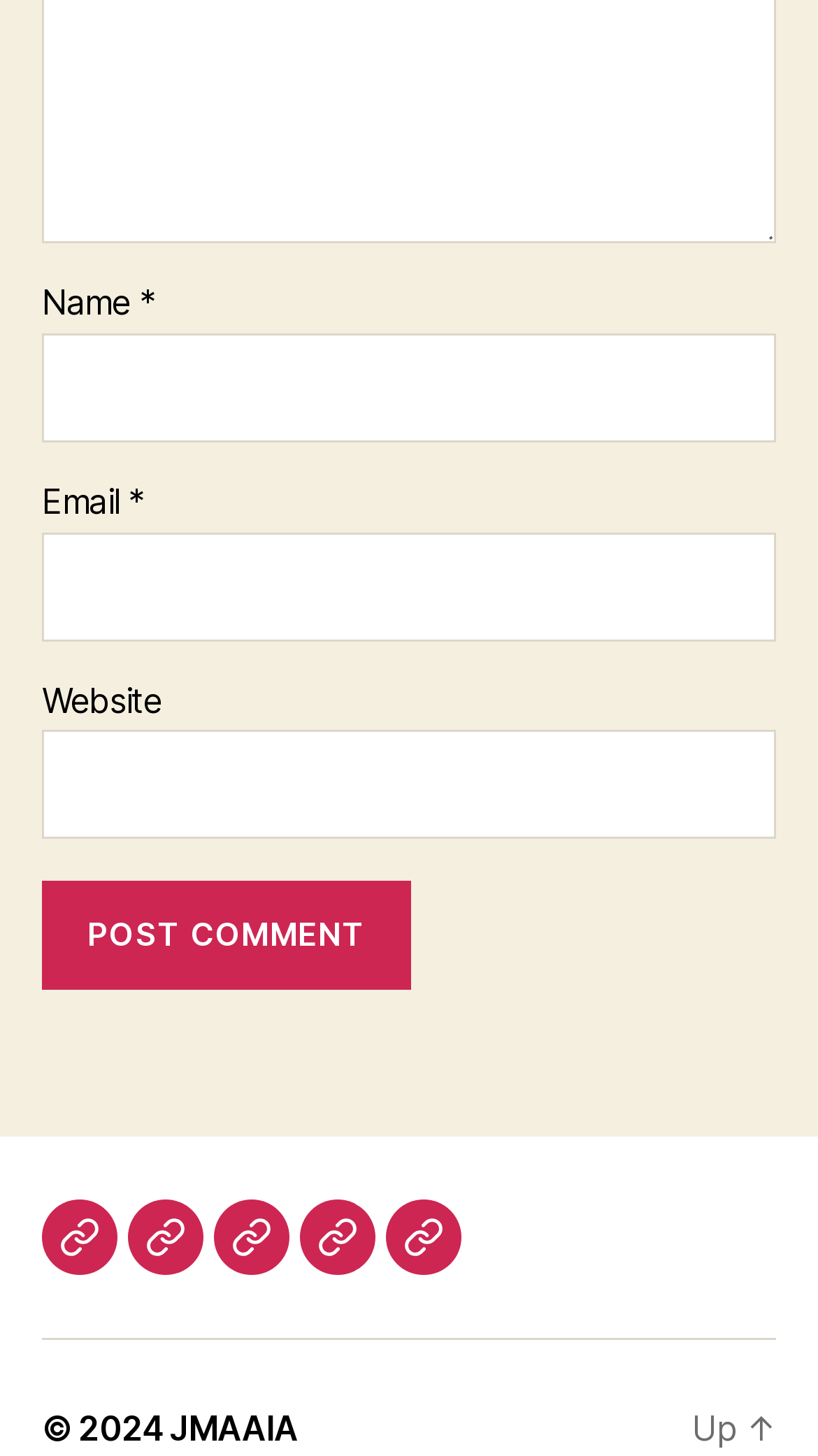What is the copyright year?
Relying on the image, give a concise answer in one word or a brief phrase.

2024